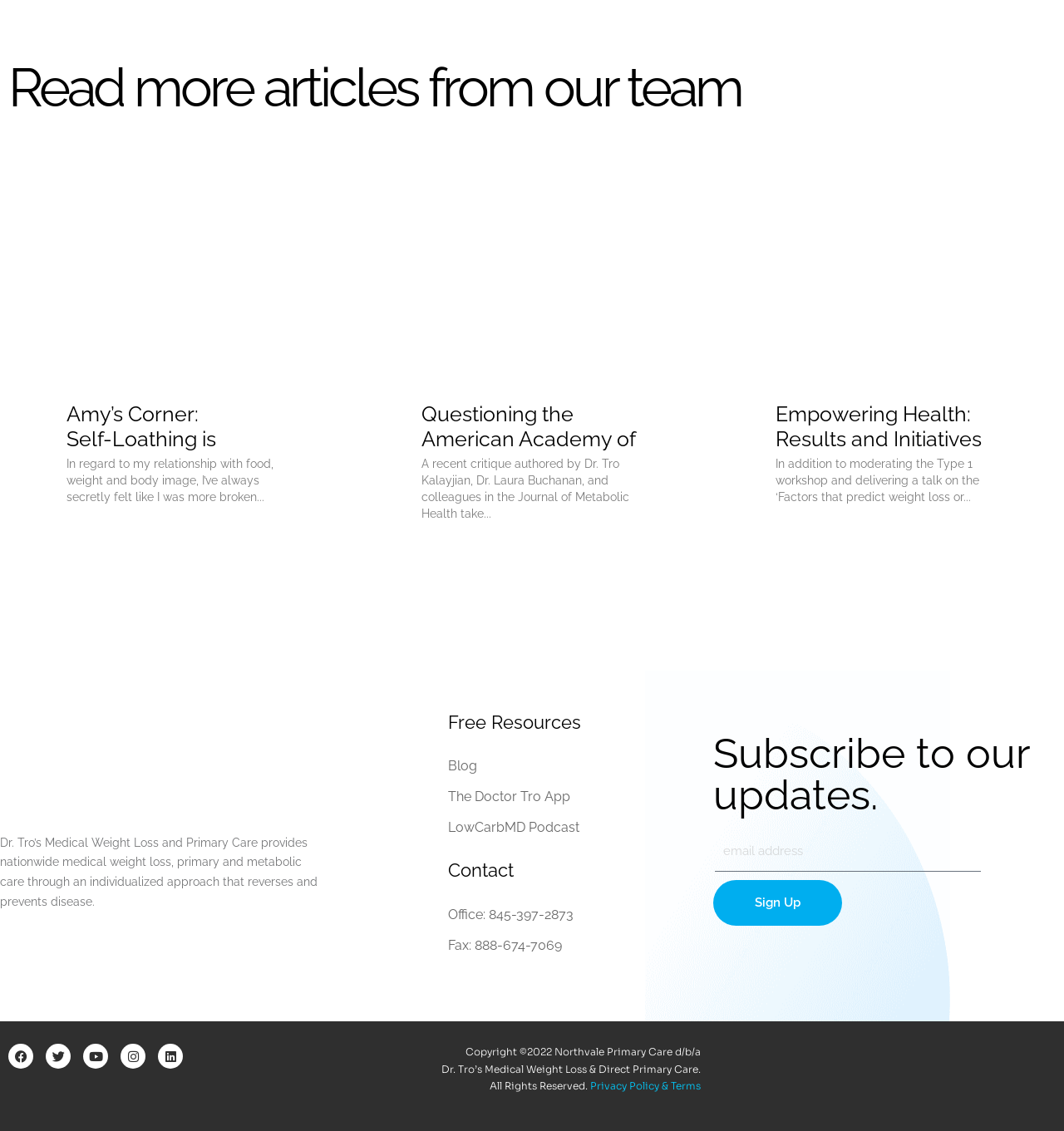Identify the bounding box coordinates of the region that needs to be clicked to carry out this instruction: "Subscribe to our updates". Provide these coordinates as four float numbers ranging from 0 to 1, i.e., [left, top, right, bottom].

[0.671, 0.648, 0.988, 0.722]